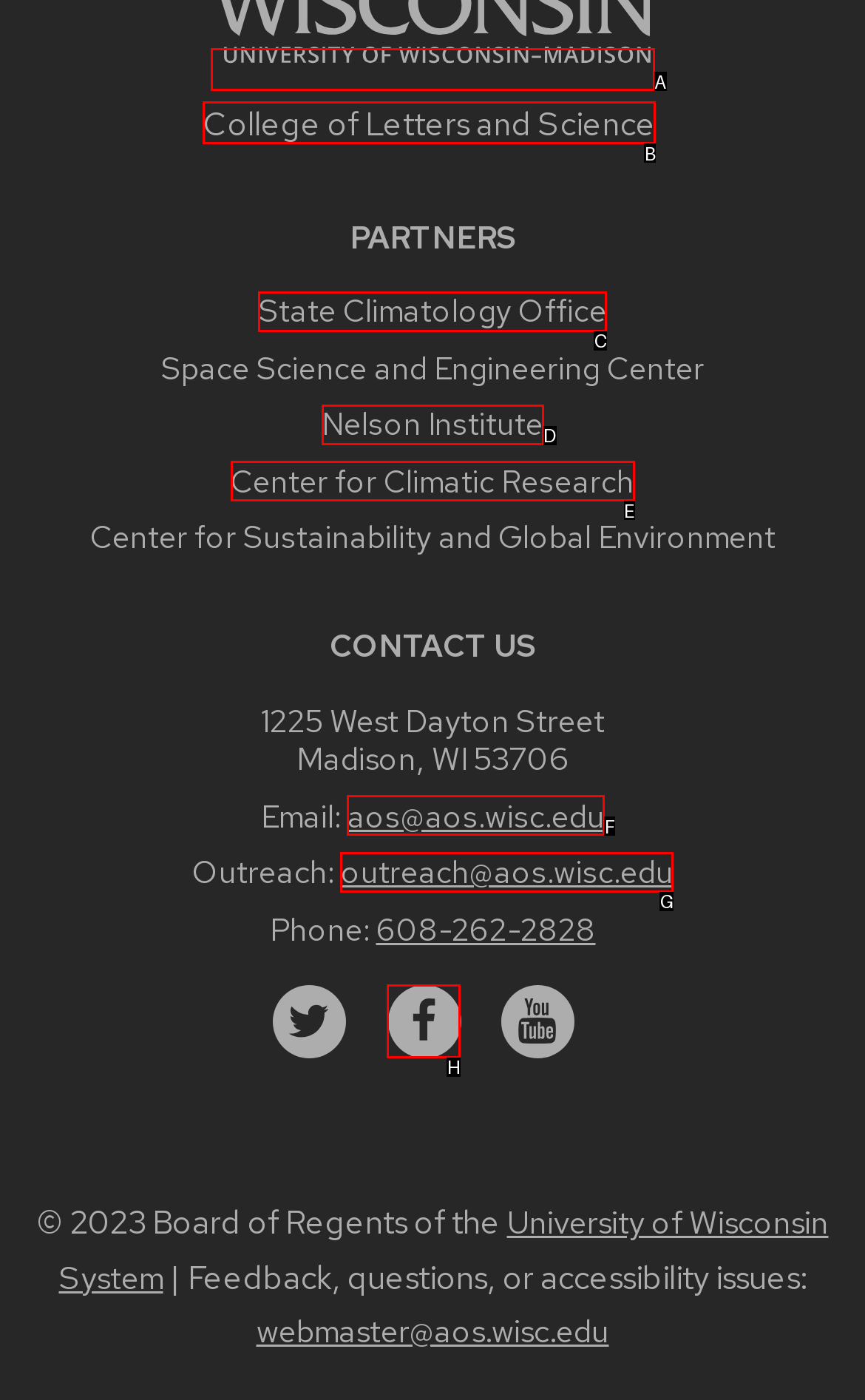Tell me the letter of the option that corresponds to the description: Nelson Institute
Answer using the letter from the given choices directly.

D